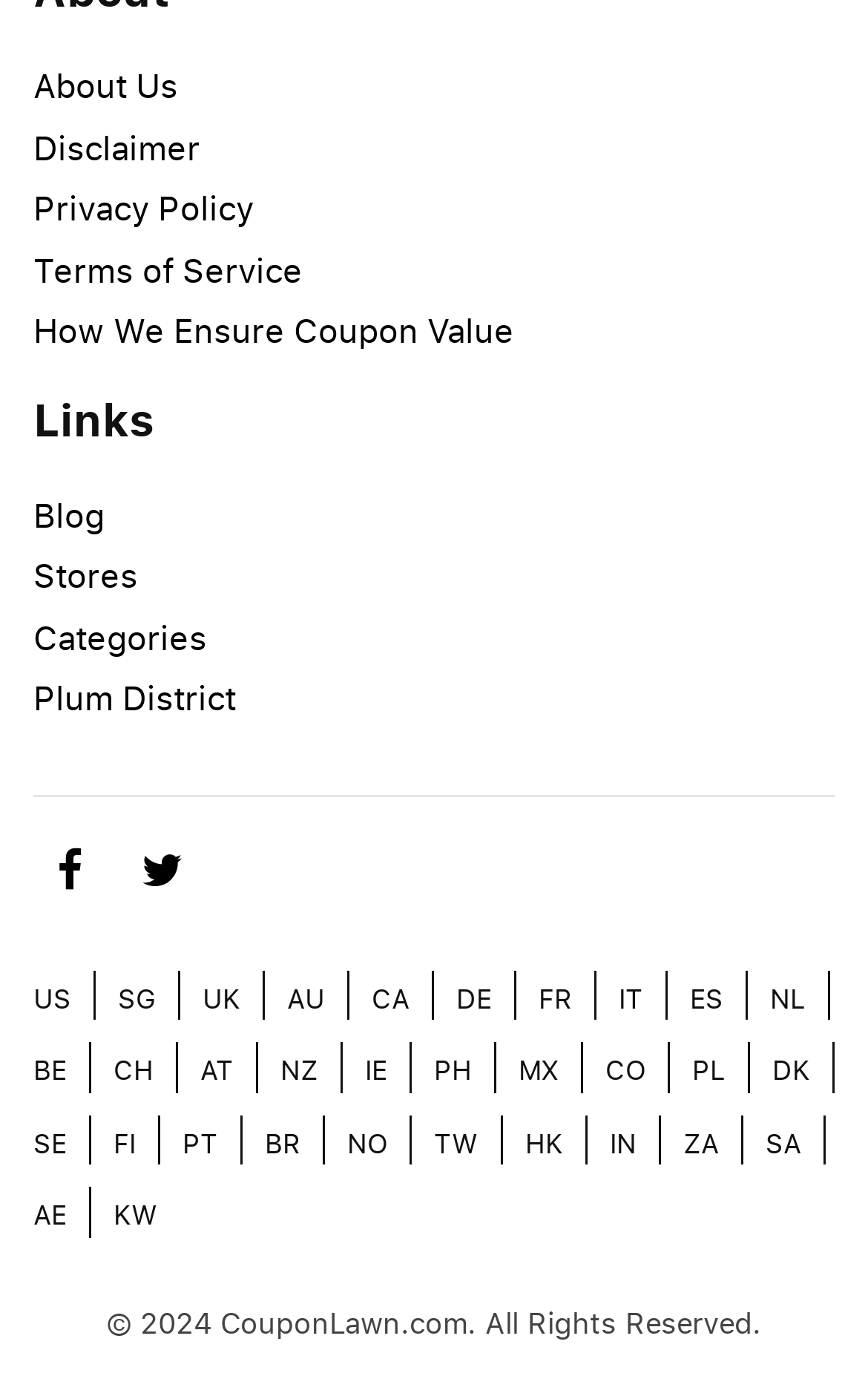How many country flags are displayed?
With the help of the image, please provide a detailed response to the question.

By counting the link elements with country codes (e.g., 'US', 'SG', 'UK', etc.), I found that there are 28 country flags displayed on the webpage.